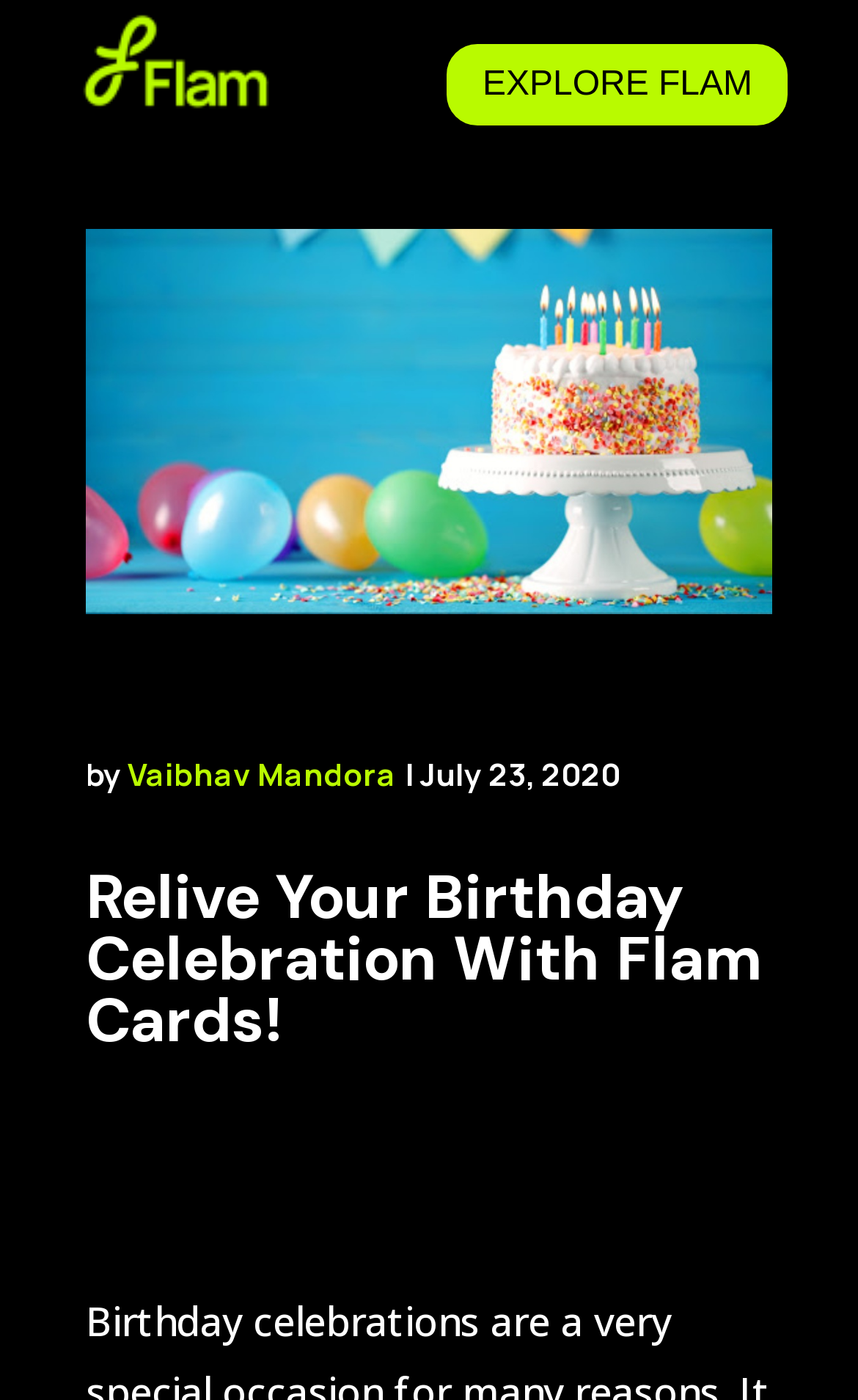Explain the webpage in detail.

The webpage is about Flam Cards, a platform for celebrating birthdays. At the top left corner, there is a logo of Flam Cards, which is an image with a link to the Flam website. 

Below the logo, there is a prominent link to "EXPLORE FLAM" that spans across most of the width of the page. 

Underneath the "EXPLORE FLAM" link, there is a large image that takes up most of the page's width, showcasing what Flam Metaverse Blog is about. 

To the top left of the image, there is a small text "by" followed by a link to the author's name, "Vaibhav Mandora". 

Next to the author's name, there is a text indicating the date "July 23, 2020". 

Finally, at the bottom of the image, there is a heading that repeats the title "Relive Your Birthday Celebration With Flam Cards!", which is the main theme of the webpage.